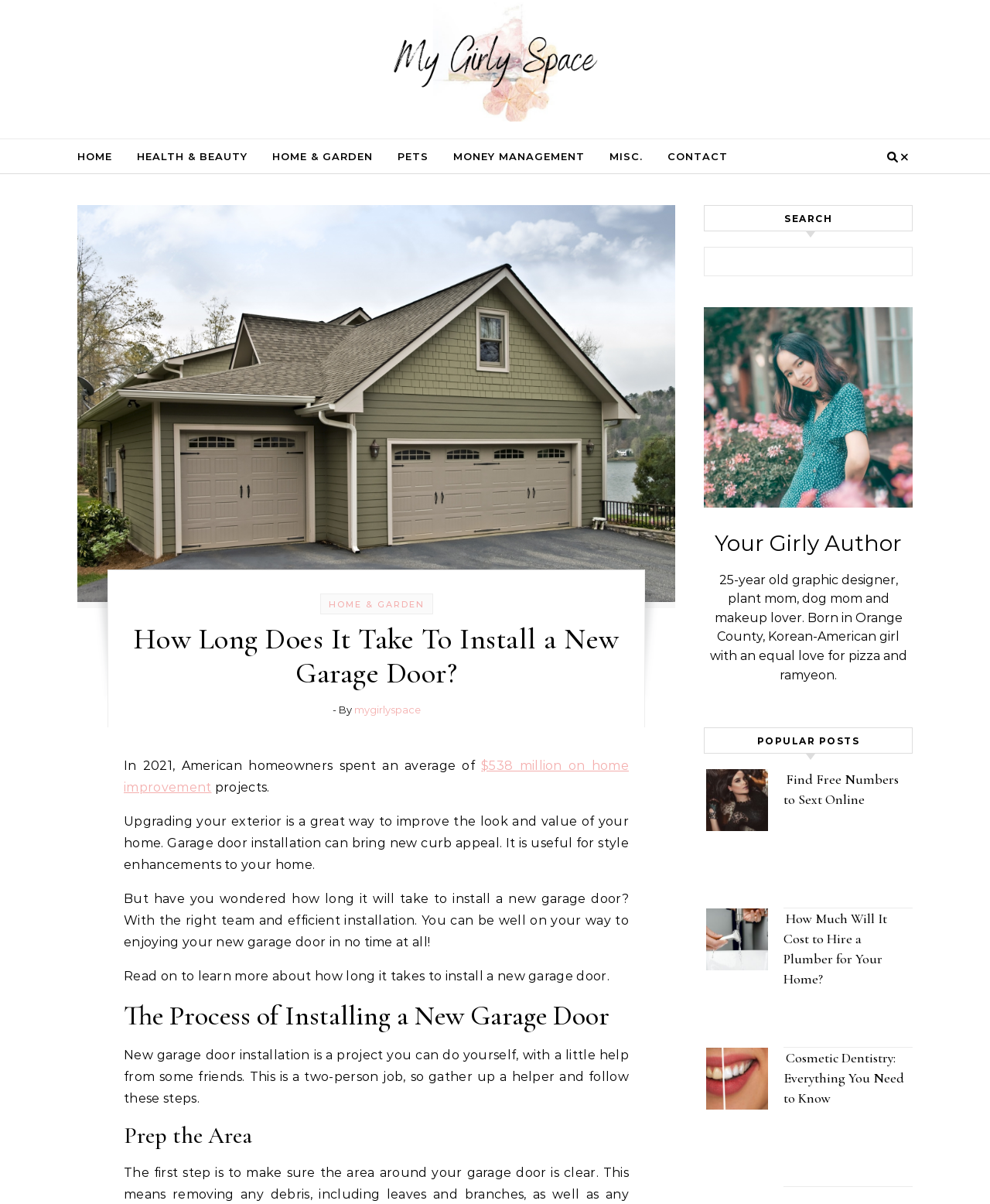Identify the bounding box of the UI element described as follows: "Peabody College". Provide the coordinates as four float numbers in the range of 0 to 1 [left, top, right, bottom].

None